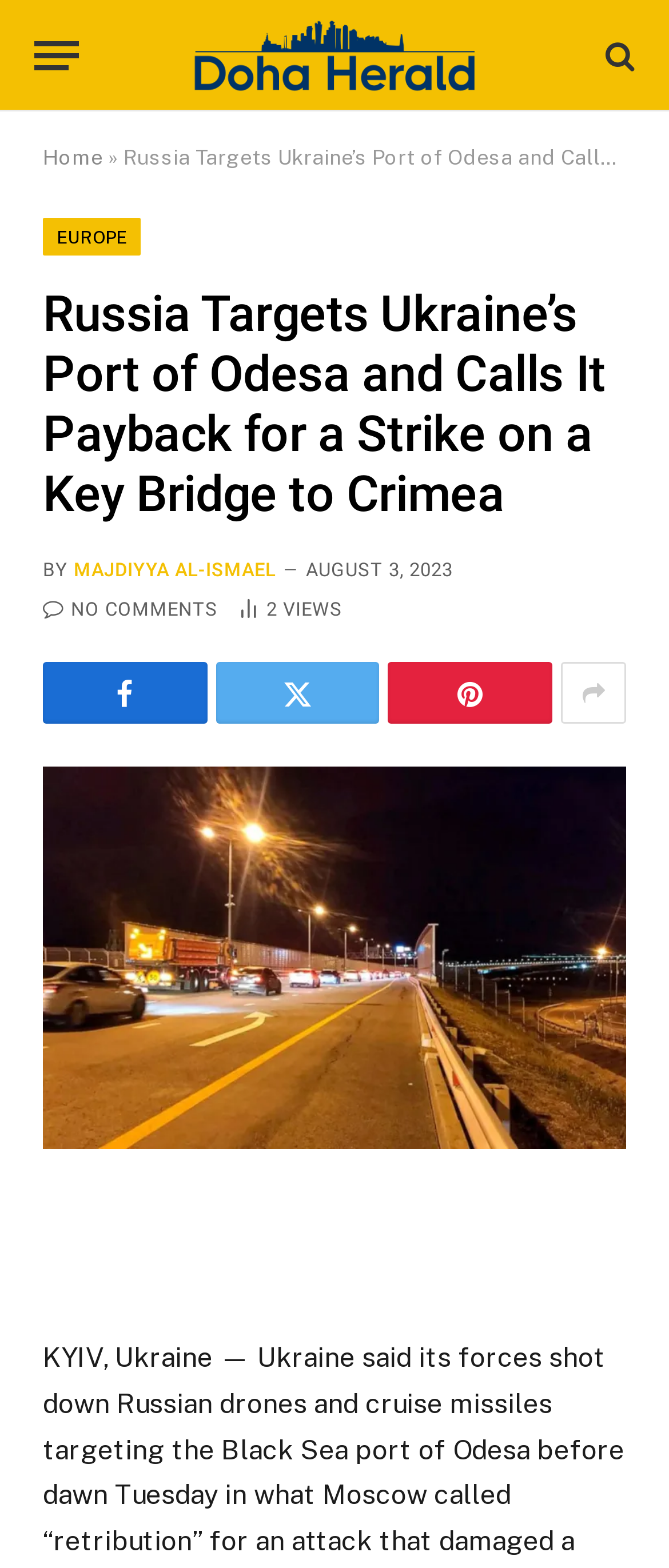How many article views are there?
Give a detailed response to the question by analyzing the screenshot.

The number of article views can be found below the author's name, where it says '2 Article Views' in a generic format.